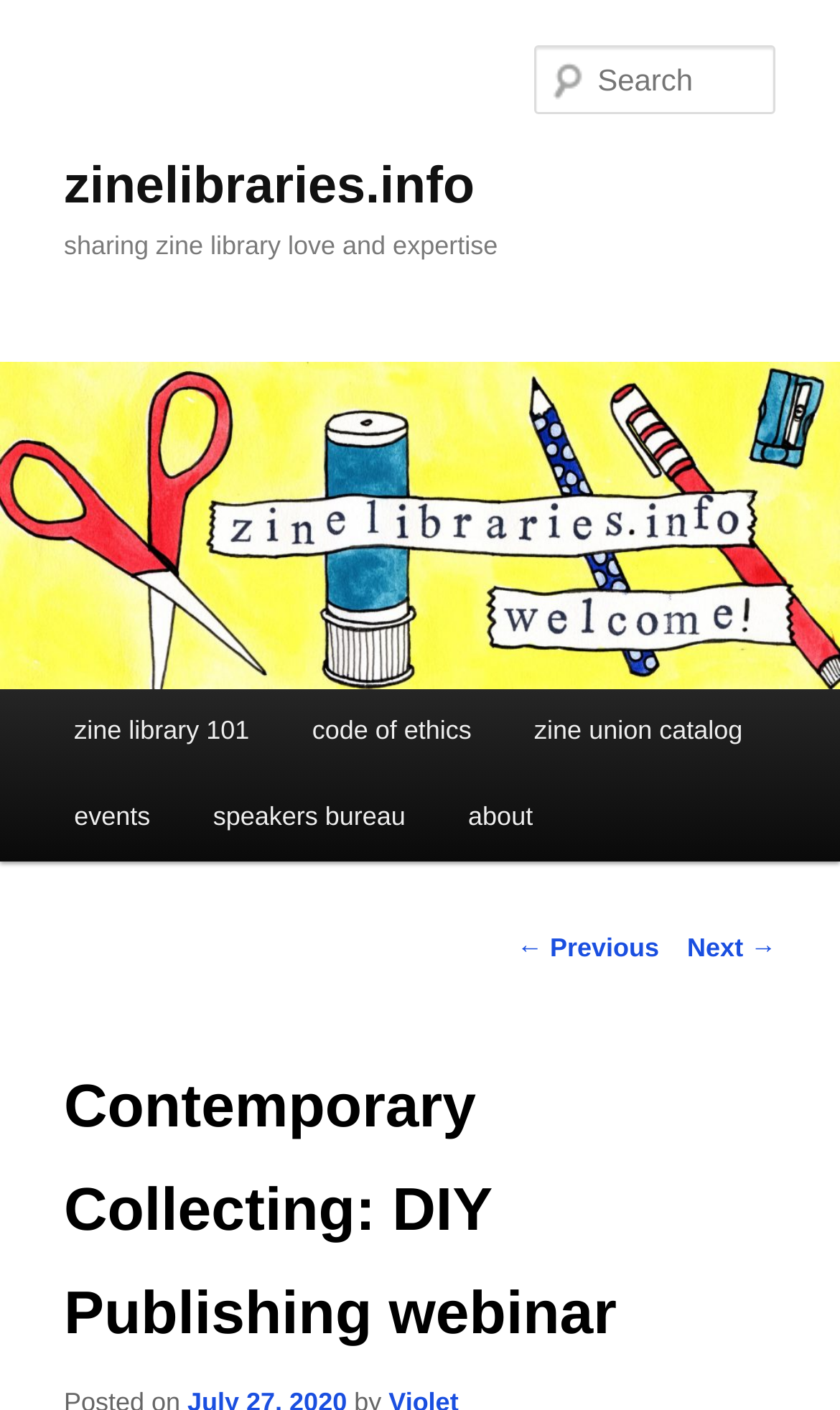Find the bounding box of the web element that fits this description: "aria-label="Toggle mobile menu"".

None